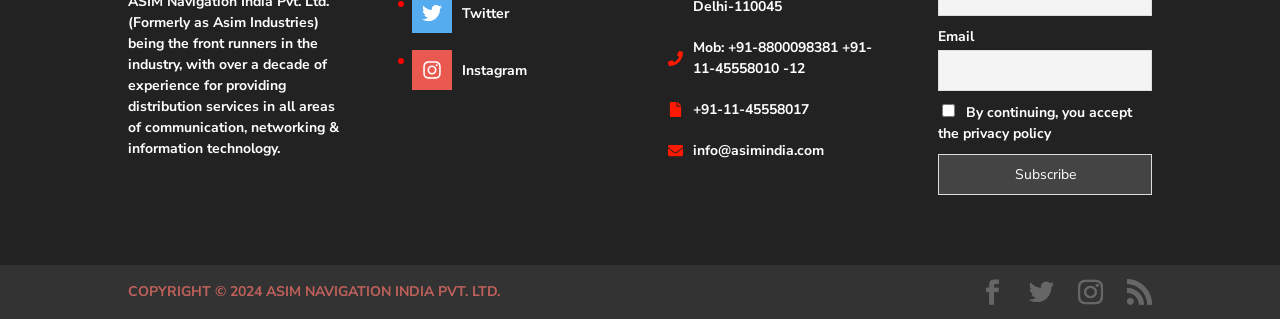What is the company's Twitter handle?
Examine the screenshot and reply with a single word or phrase.

Not provided